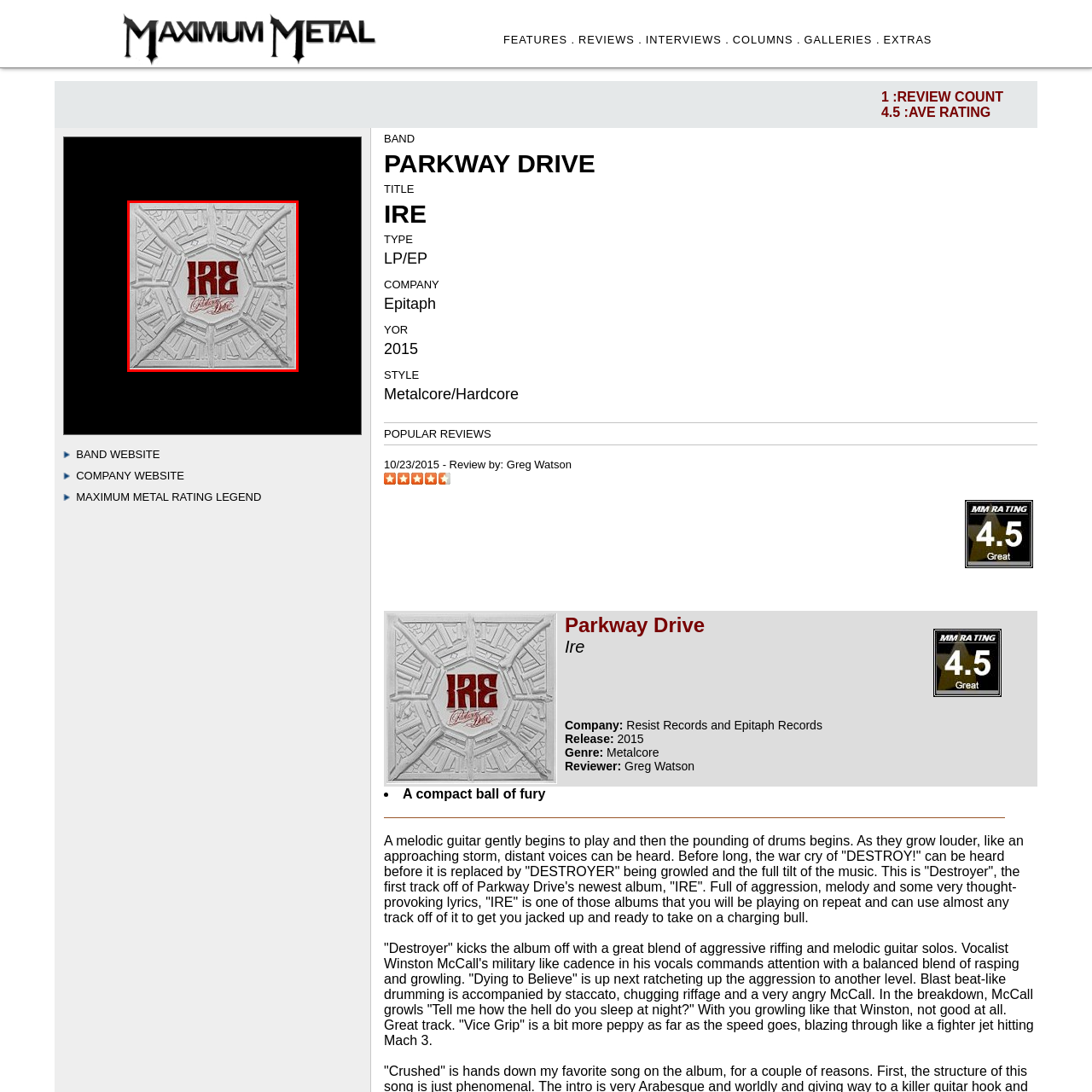Analyze and describe the image content within the red perimeter in detail.

This image features the album cover for "IRE" by Parkway Drive, a prominent band in the metalcore genre. The cover is visually striking, showcasing a predominantly white design with intricate textures that evoke a sense of both chaos and structure. The album title "IRE" is prominently displayed in bold red letters, suggesting intensity and passion, fitting for the band's music. A subtle script below the title adds an artistic touch, enhancing the overall aesthetic. This album was released in 2015 and has been well-received for its powerful instrumentation and thought-provoking lyrics, reflecting themes of aggression and emotional depth, characteristic of Parkway Drive's style.